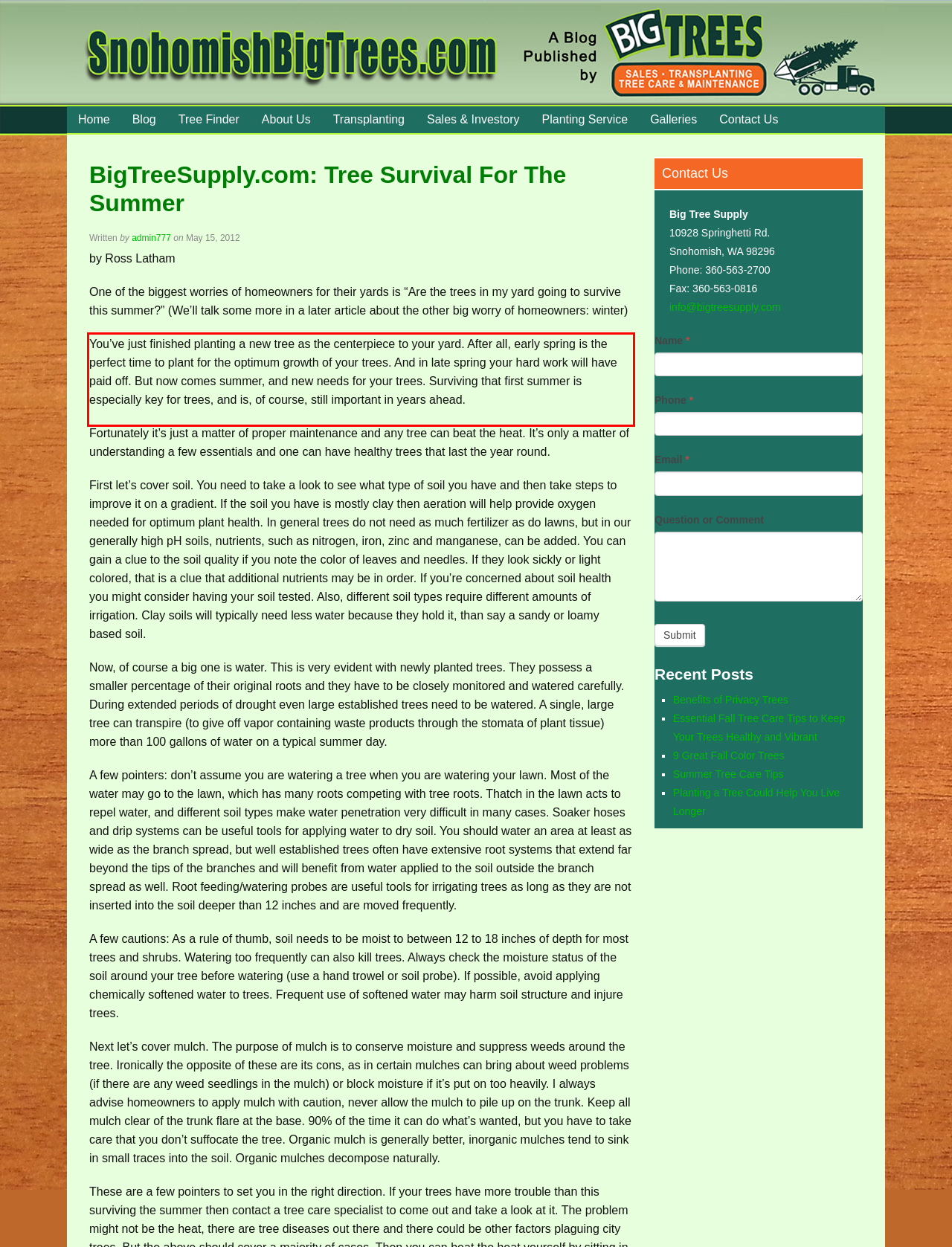Perform OCR on the text inside the red-bordered box in the provided screenshot and output the content.

You’ve just finished planting a new tree as the centerpiece to your yard. After all, early spring is the perfect time to plant for the optimum growth of your trees. And in late spring your hard work will have paid off. But now comes summer, and new needs for your trees. Surviving that first summer is especially key for trees, and is, of course, still important in years ahead.